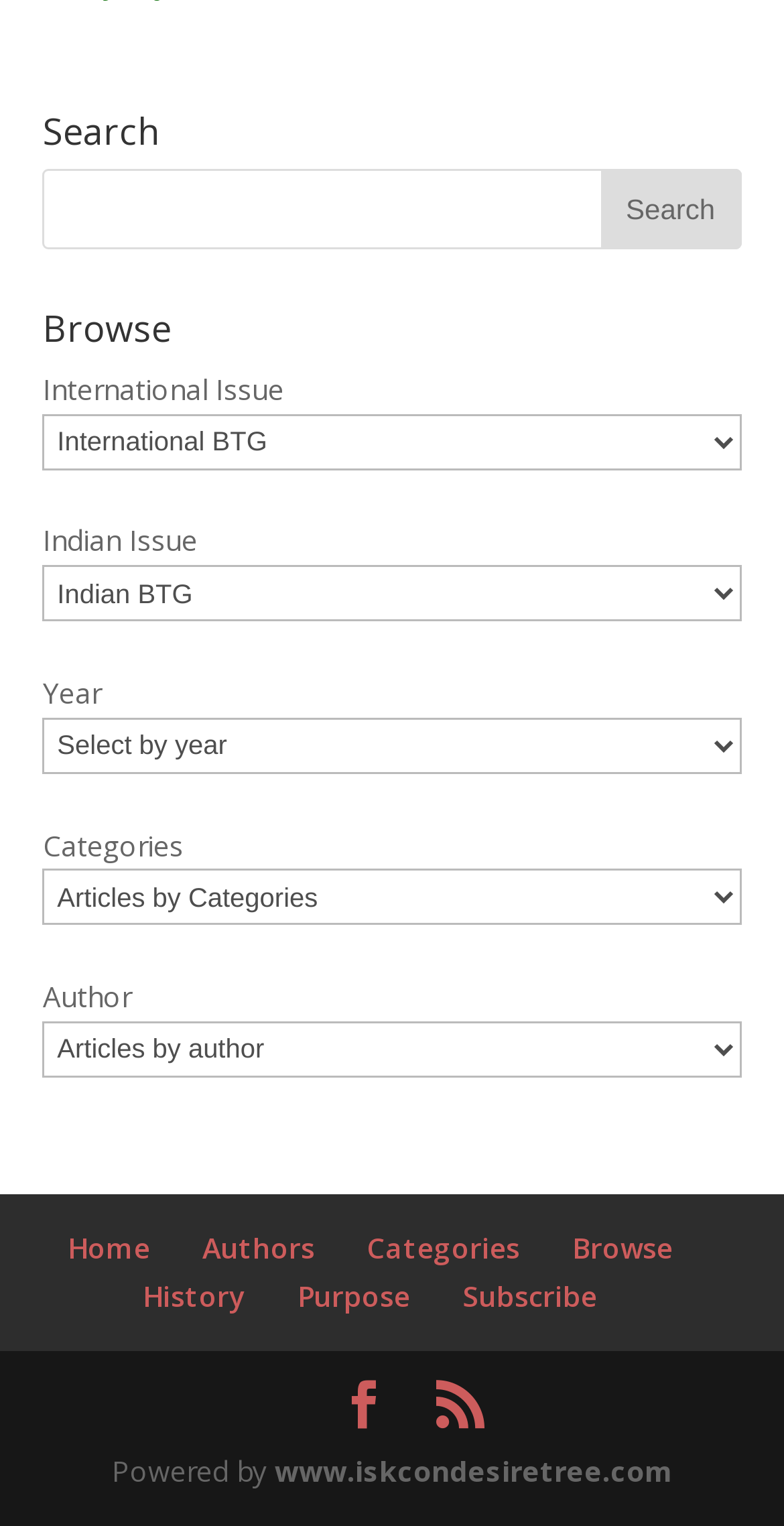Locate the bounding box coordinates of the clickable region necessary to complete the following instruction: "view similar literature". Provide the coordinates in the format of four float numbers between 0 and 1, i.e., [left, top, right, bottom].

None